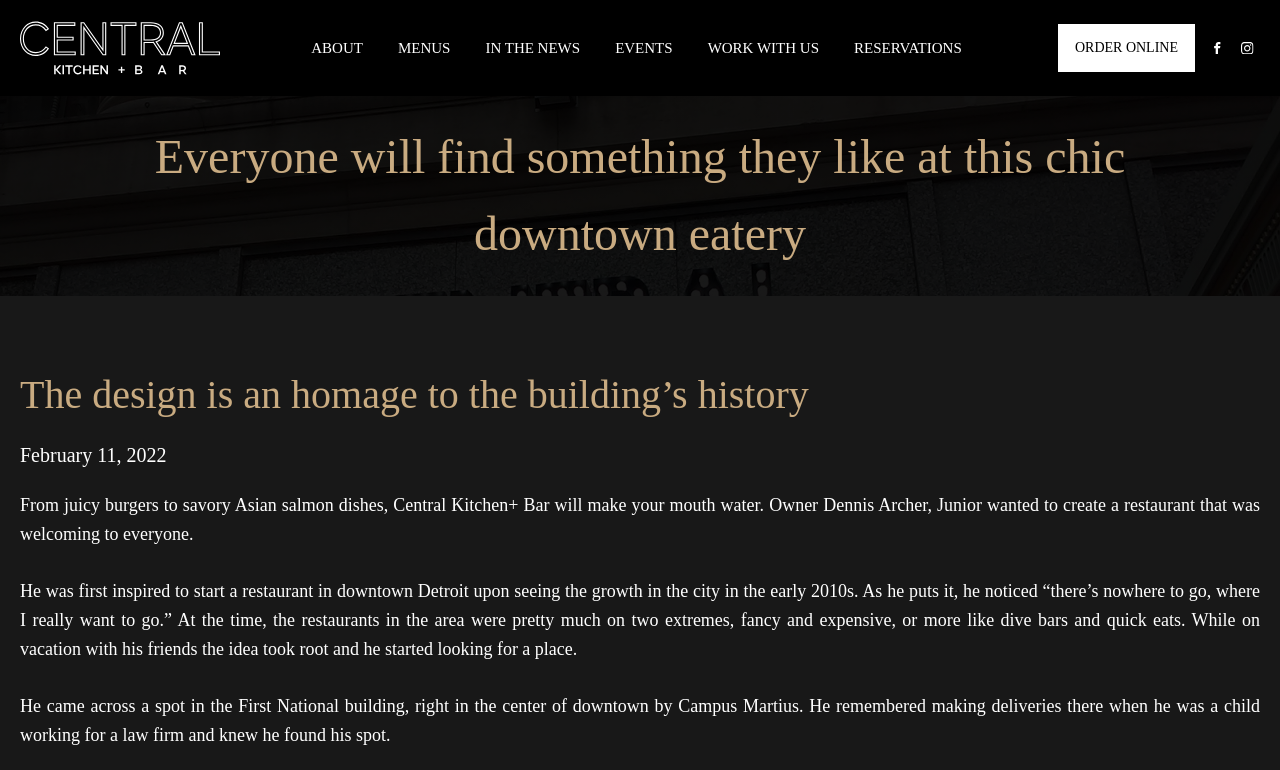Provide a short answer using a single word or phrase for the following question: 
What type of eatery is this?

Chic downtown eatery